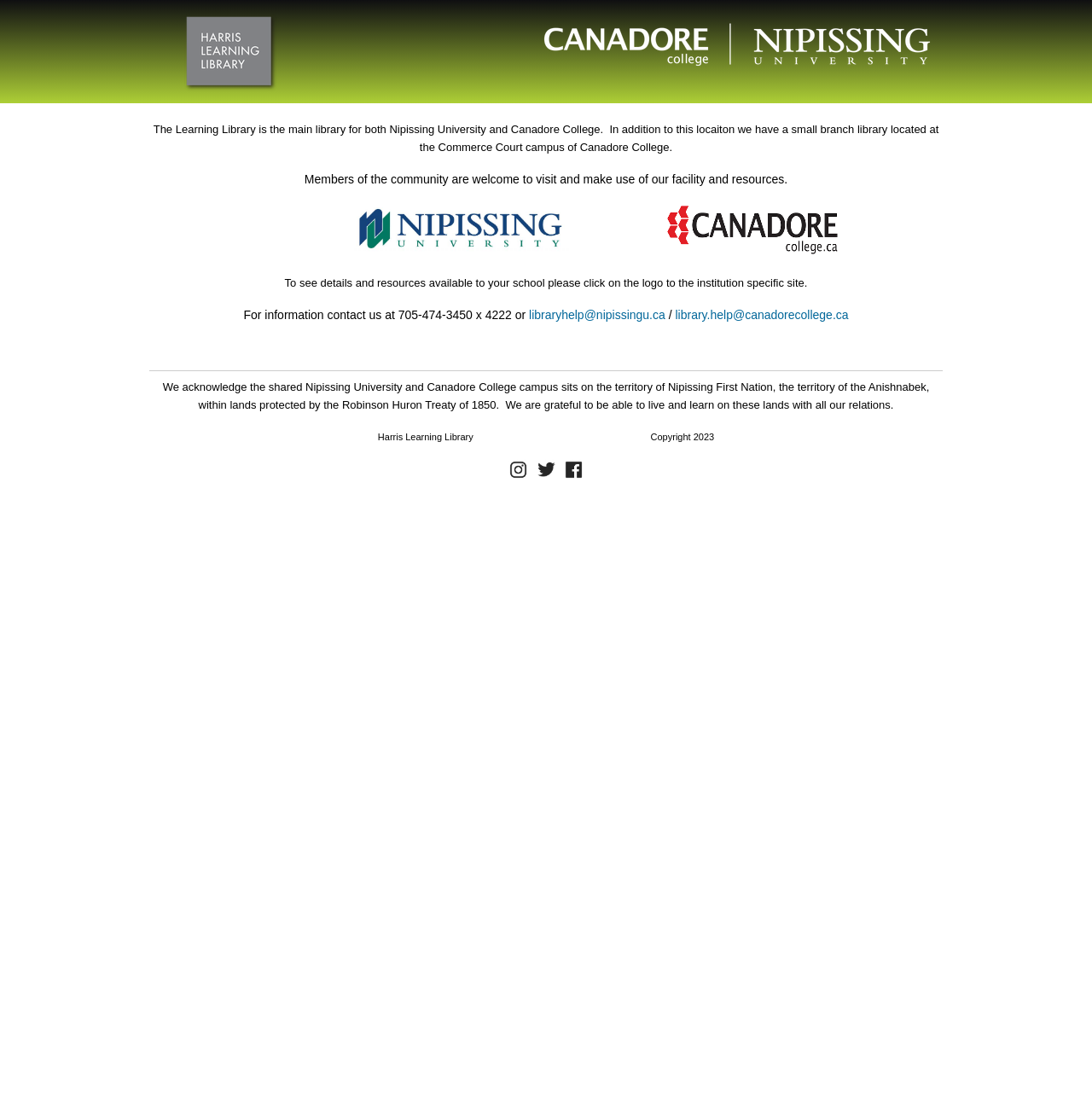What is the territory on which the shared campus sits?
Based on the image, please offer an in-depth response to the question.

The answer can be found in the static text element that says 'We acknowledge the shared Nipissing University and Canadore College campus sits on the territory of Nipissing First Nation...'